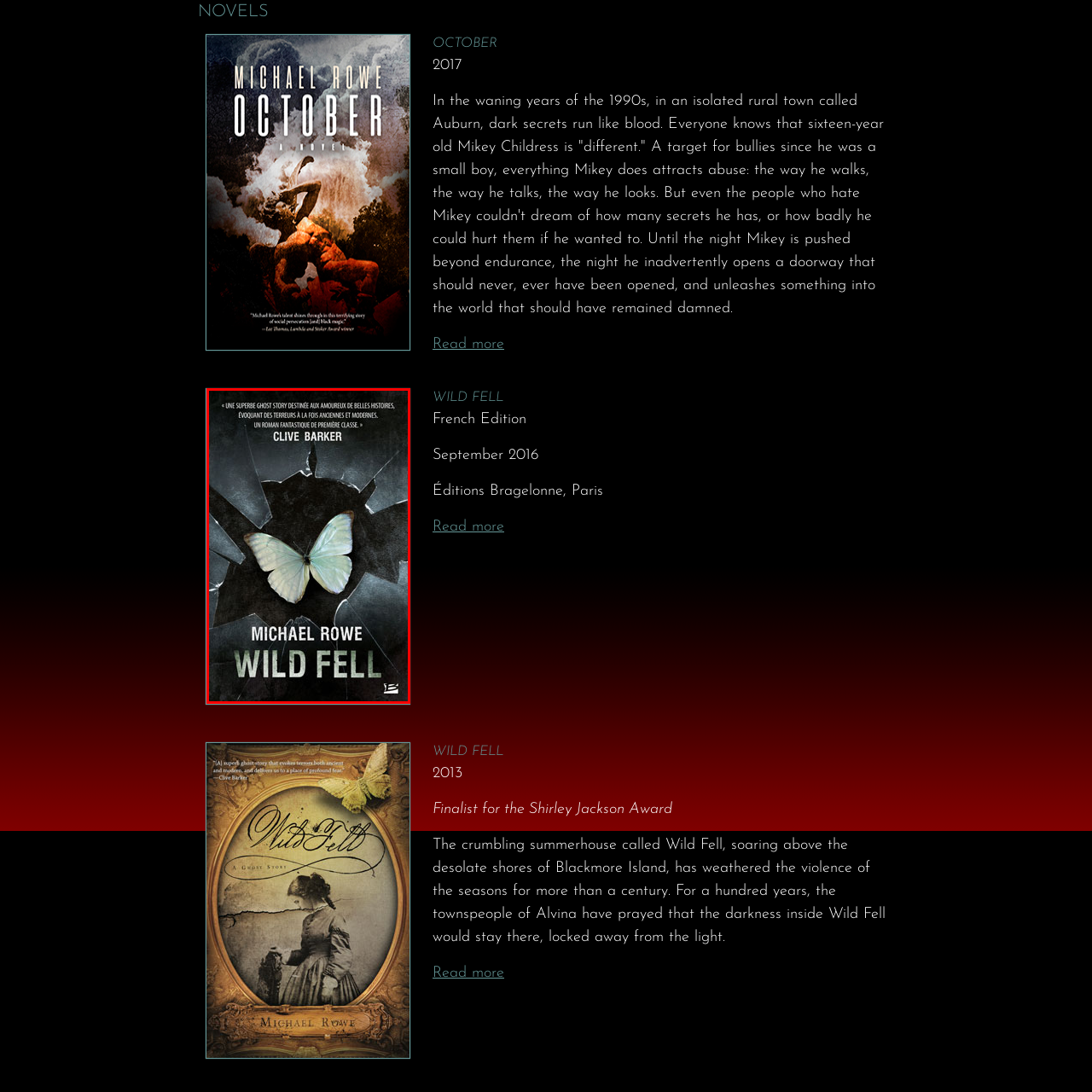Focus on the content within the red bounding box and answer this question using a single word or phrase: What is the publisher of this edition?

Éditions Bragelonne